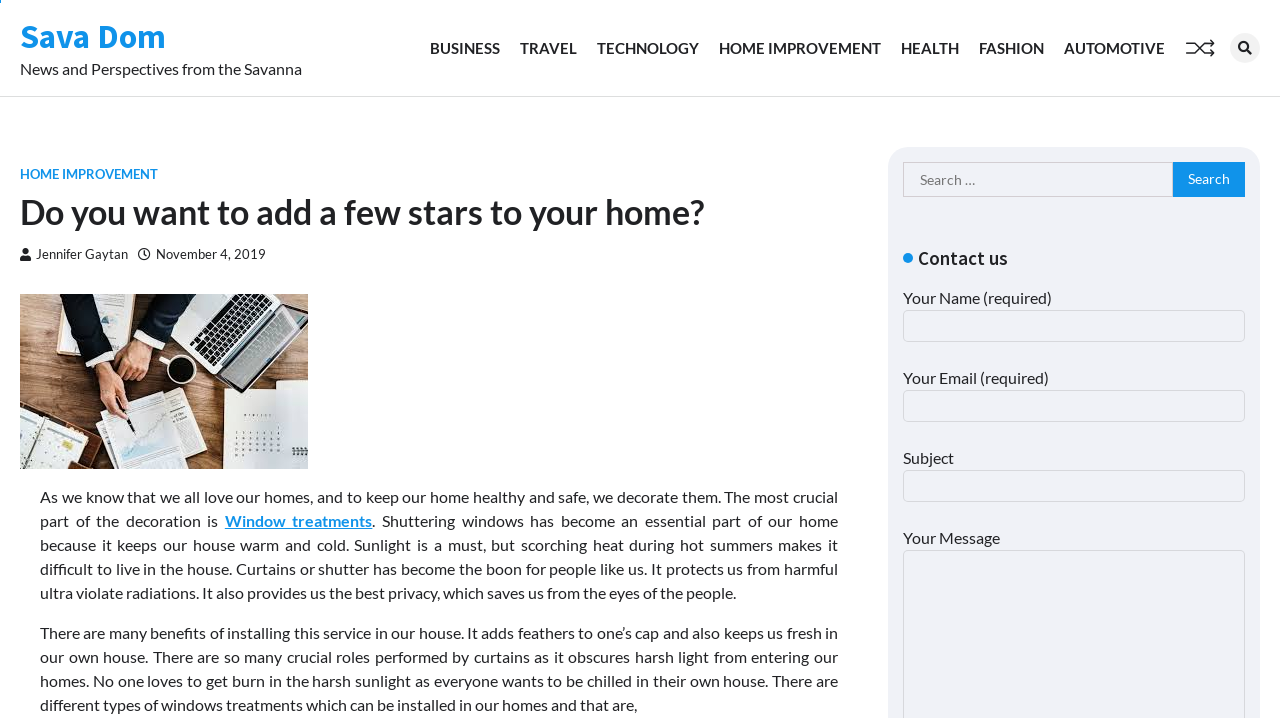Please identify the bounding box coordinates of the element that needs to be clicked to perform the following instruction: "Enter your name in the contact form".

[0.705, 0.431, 0.973, 0.476]